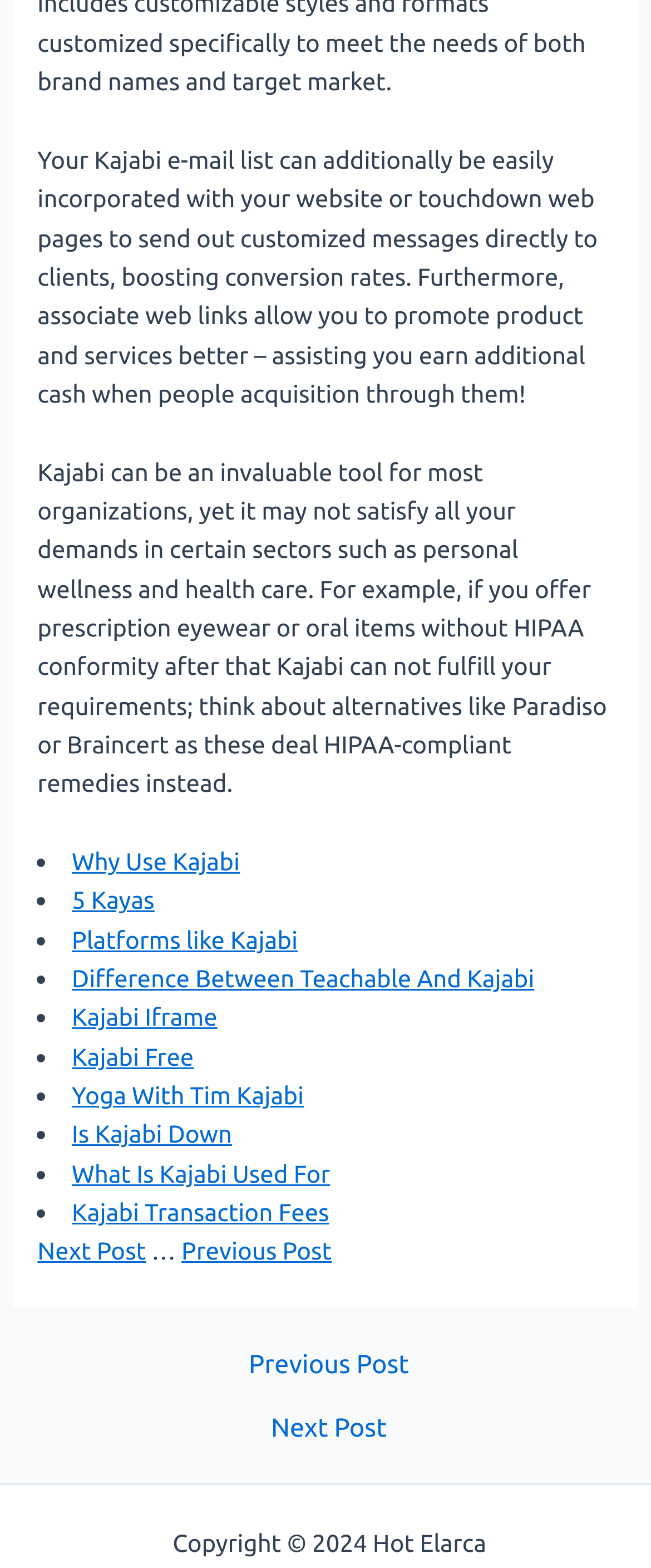Please locate the clickable area by providing the bounding box coordinates to follow this instruction: "Navigate to 'Posts'".

[0.02, 0.834, 0.98, 0.922]